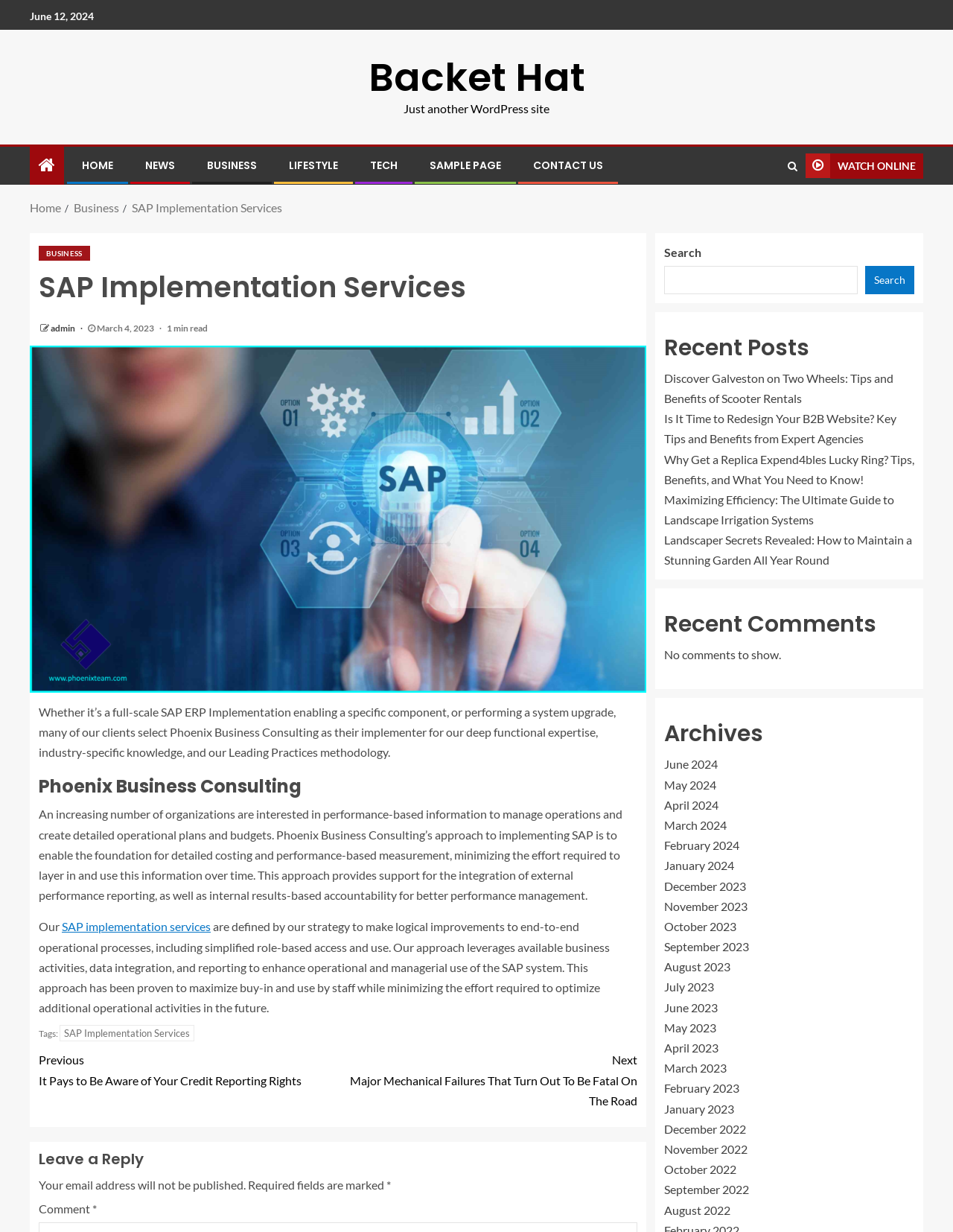Specify the bounding box coordinates of the area that needs to be clicked to achieve the following instruction: "Read SAP Implementation Services".

[0.138, 0.163, 0.296, 0.174]